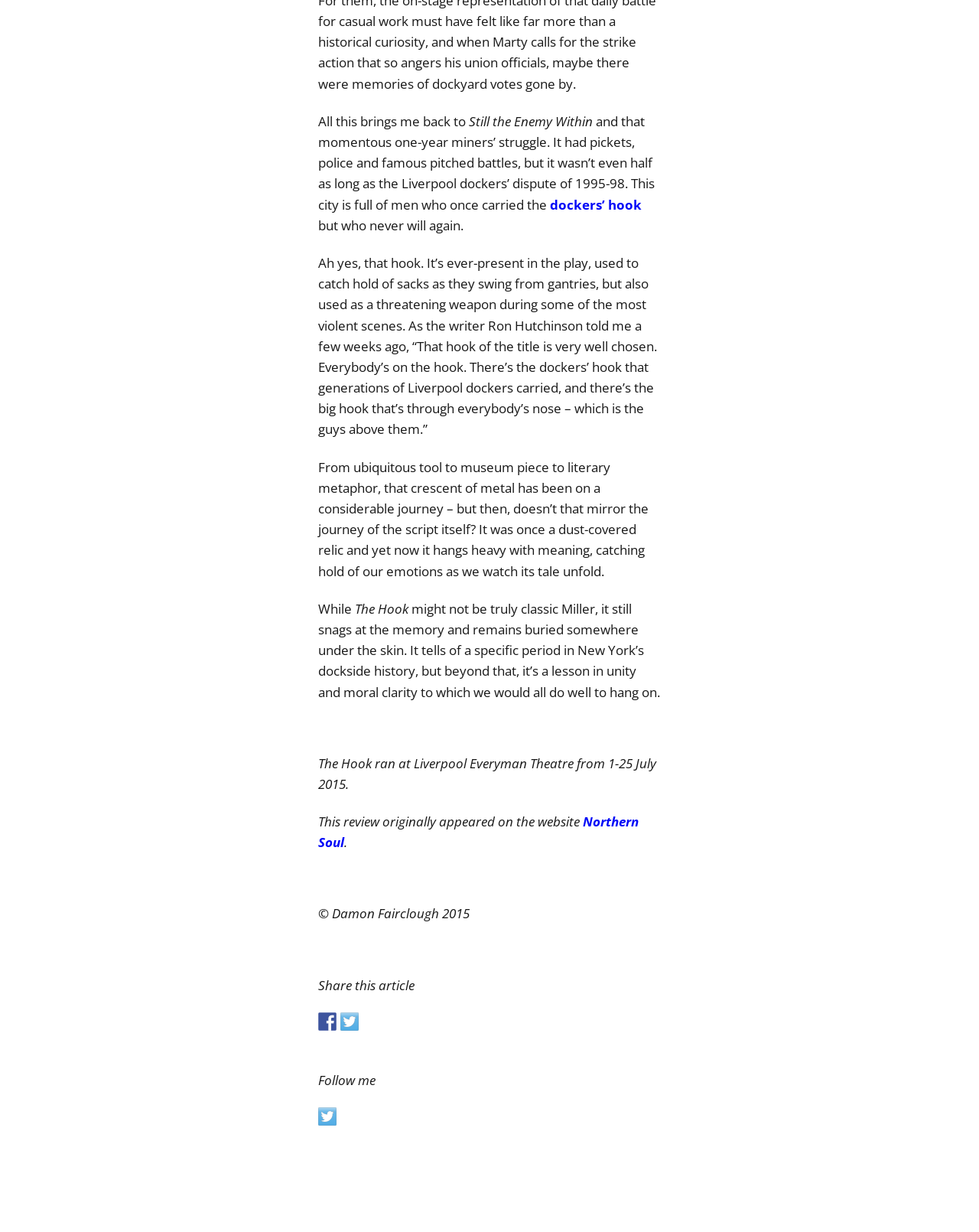What is the name of the website where the review originally appeared?
Provide a comprehensive and detailed answer to the question.

The answer can be found in the text 'This review originally appeared on the website Northern Soul.' which indicates that the review originally appeared on the website Northern Soul.